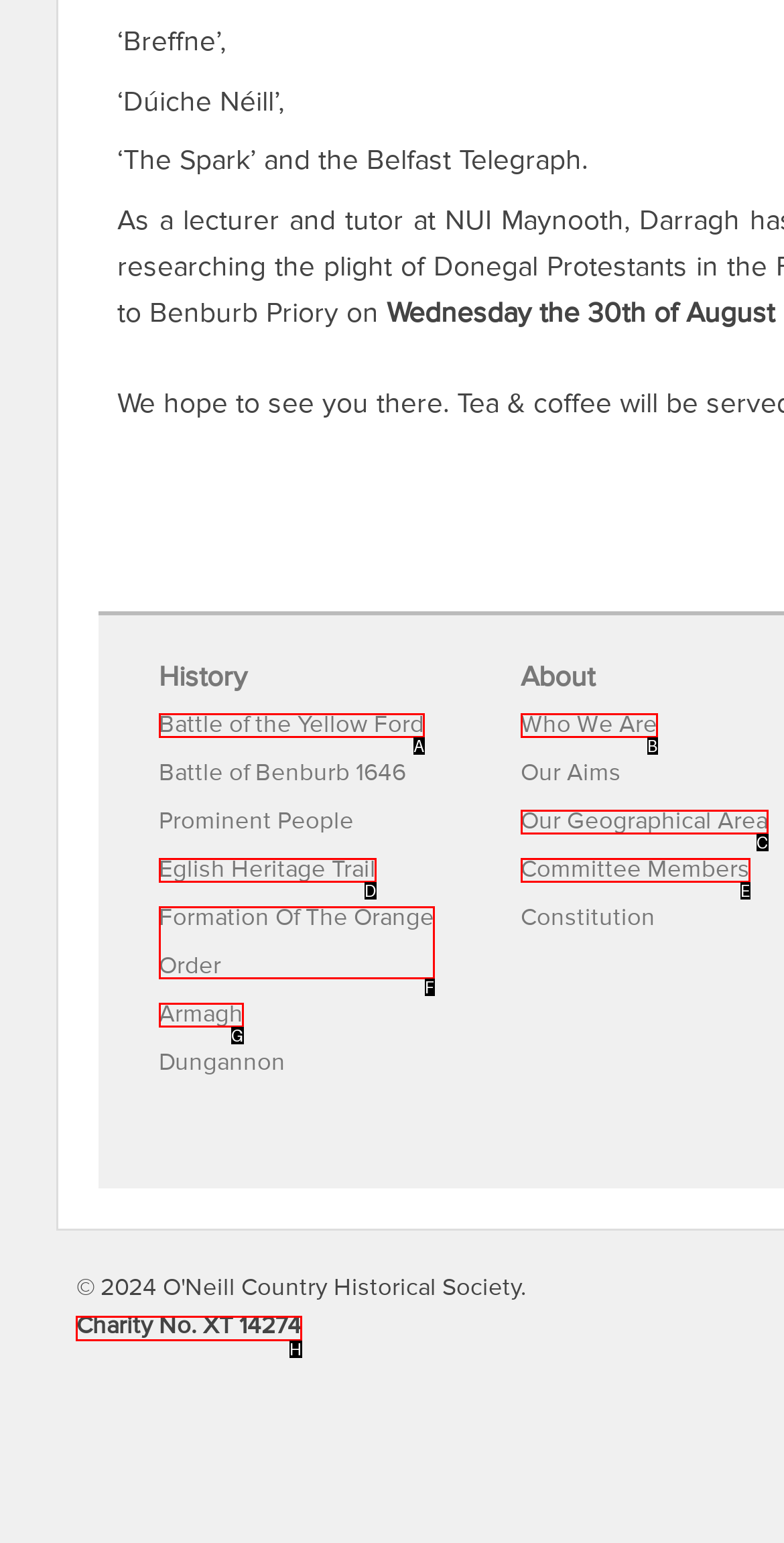Figure out which option to click to perform the following task: read 'Charity No. XT 14274'
Provide the letter of the correct option in your response.

H